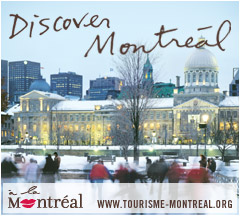What is the purpose of the image?
Using the image as a reference, deliver a detailed and thorough answer to the question.

The image features a picturesque winter scene, inviting viewers to 'Discover Montréal' and explore the city's culture and activities, along with a website link for further information, suggesting that the purpose of the image is to promote tourism in Montréal.